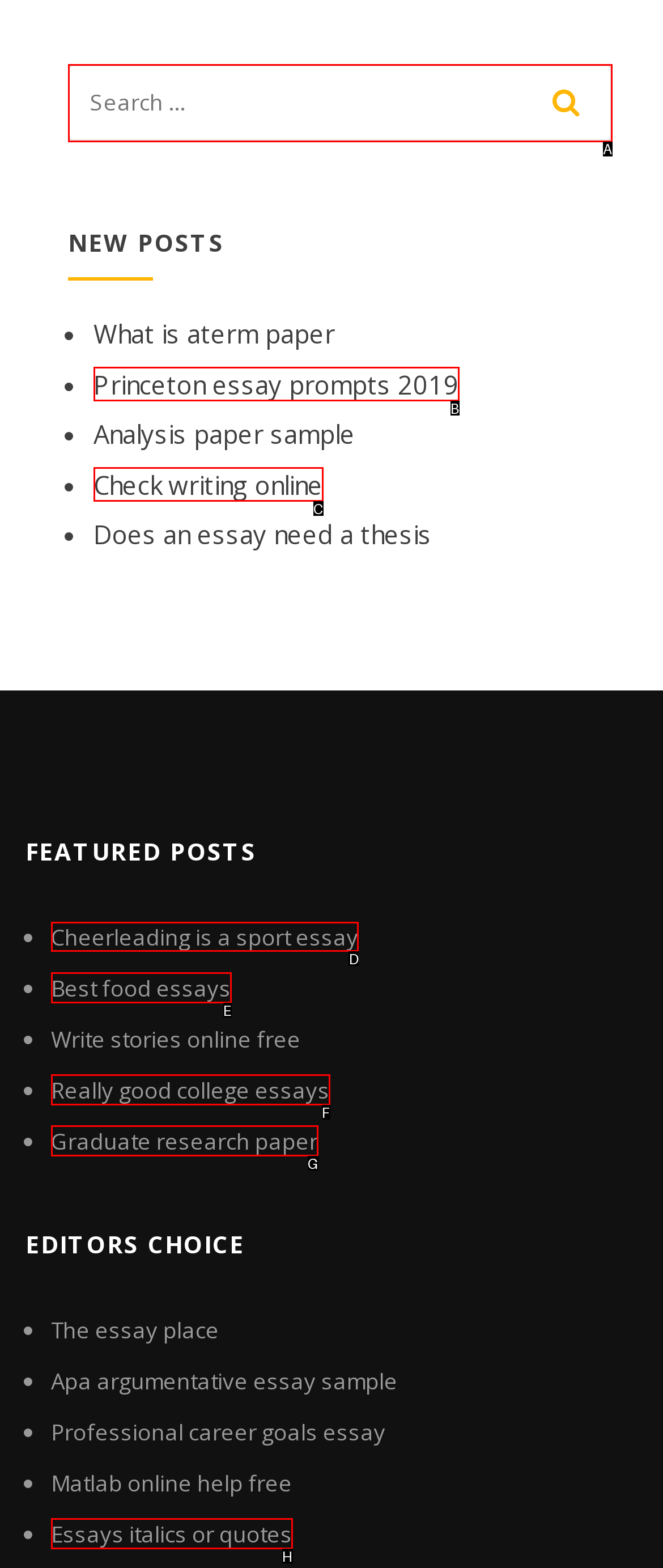Specify which element within the red bounding boxes should be clicked for this task: check out the featured post on cheerleading is a sport essay Respond with the letter of the correct option.

D